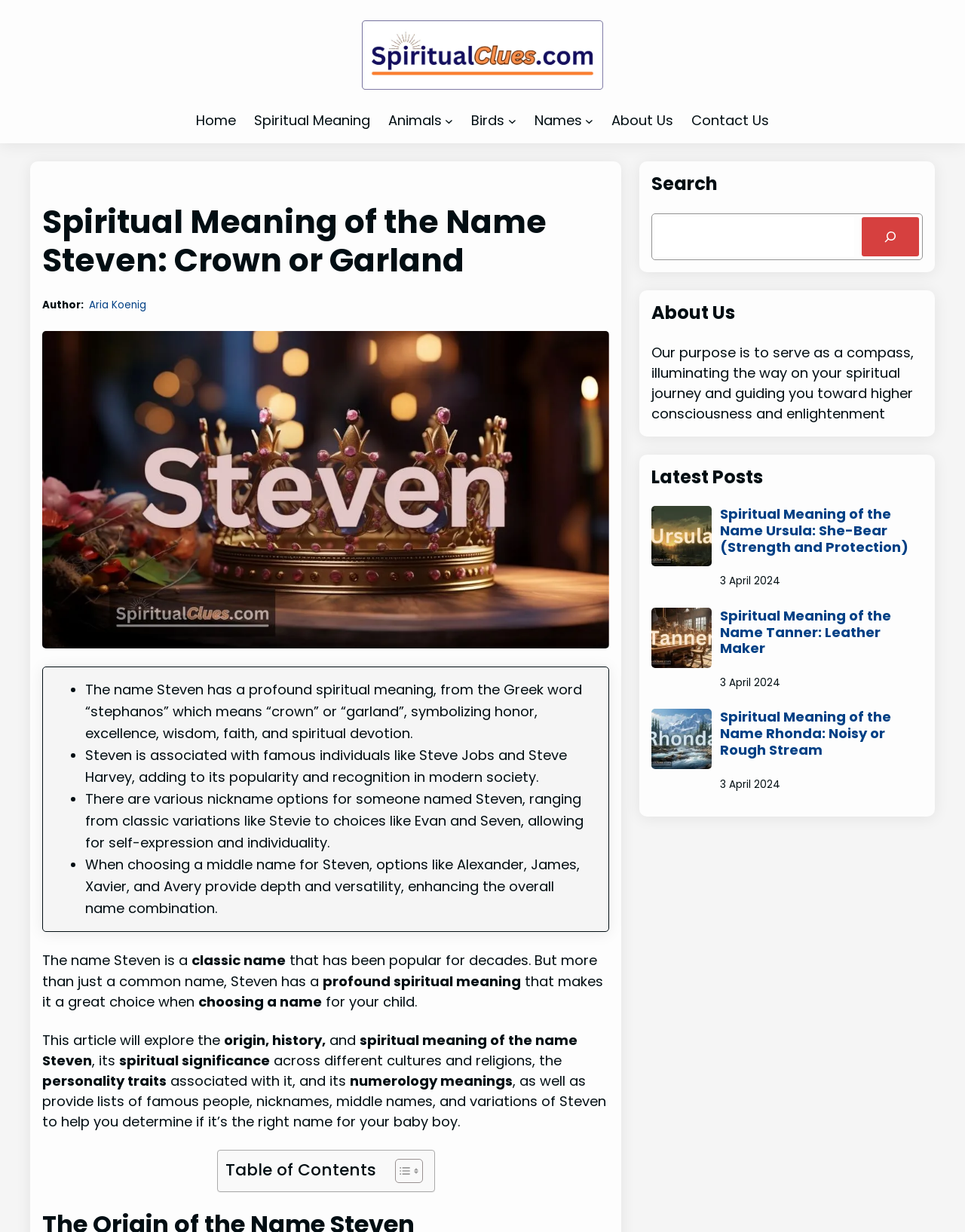Identify the bounding box coordinates necessary to click and complete the given instruction: "Read about the spiritual meaning of the name Ursula".

[0.675, 0.411, 0.738, 0.46]